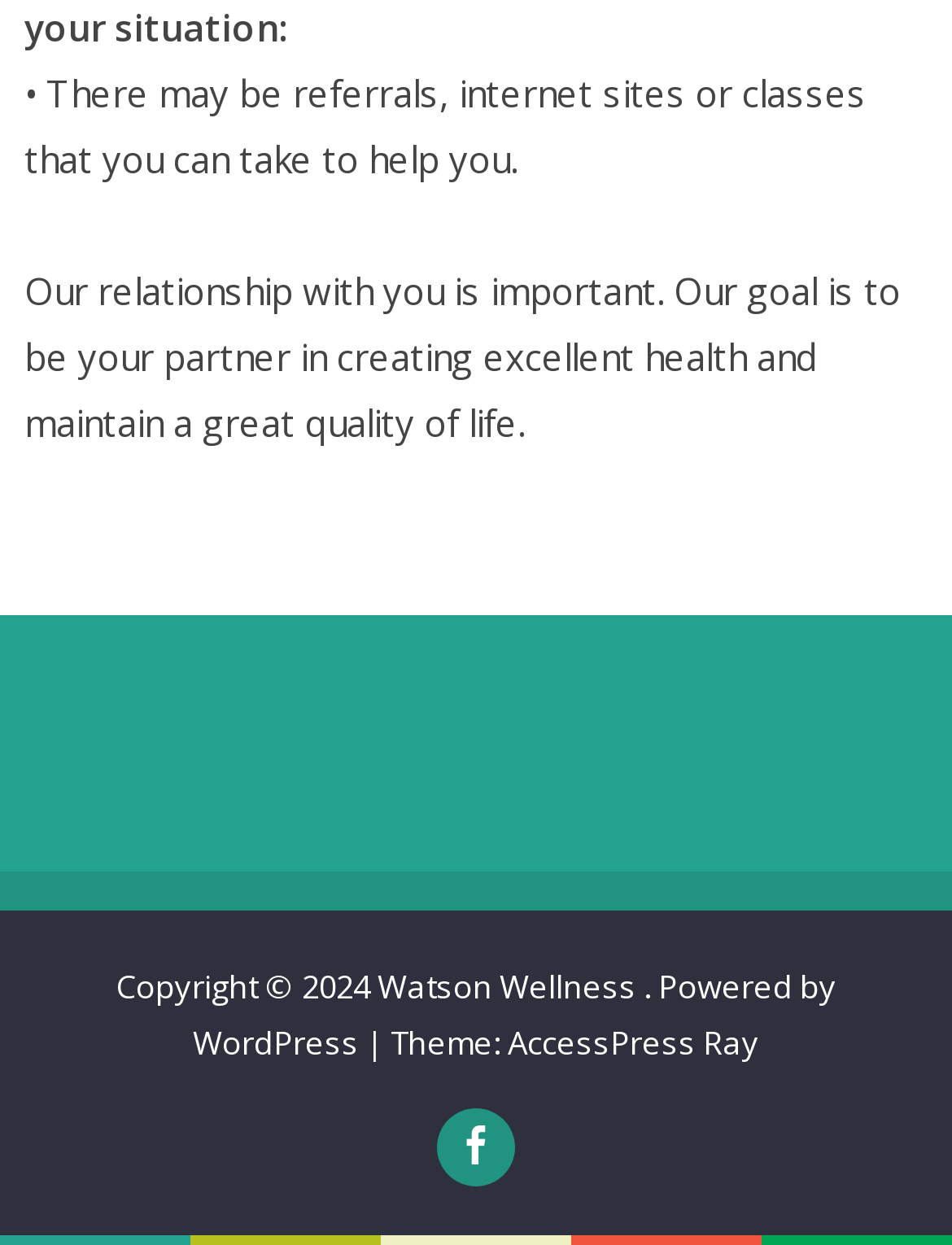What is the relationship between the website and the user?
Give a one-word or short phrase answer based on the image.

Important